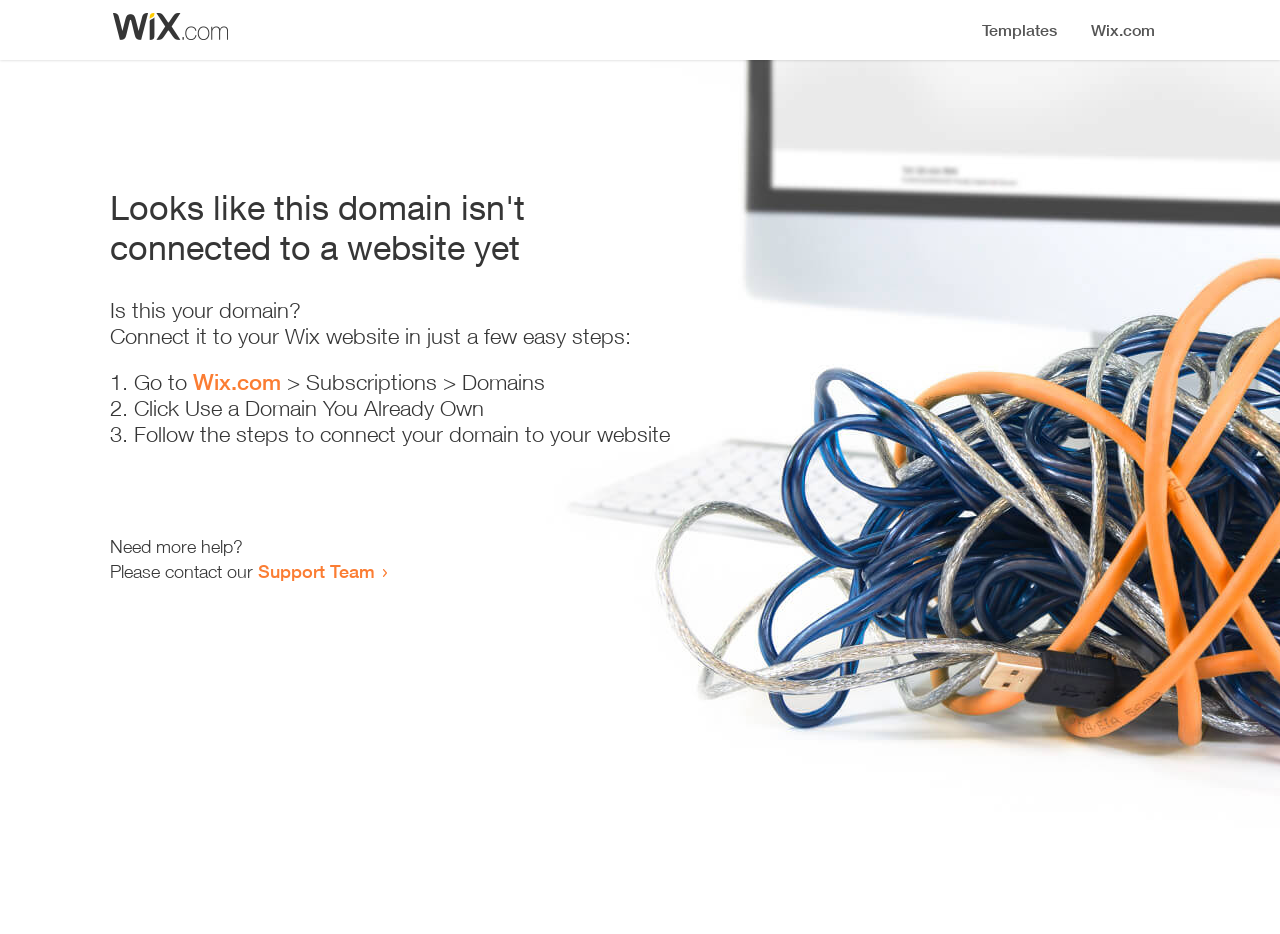What is the headline of the webpage?

Looks like this domain isn't
connected to a website yet